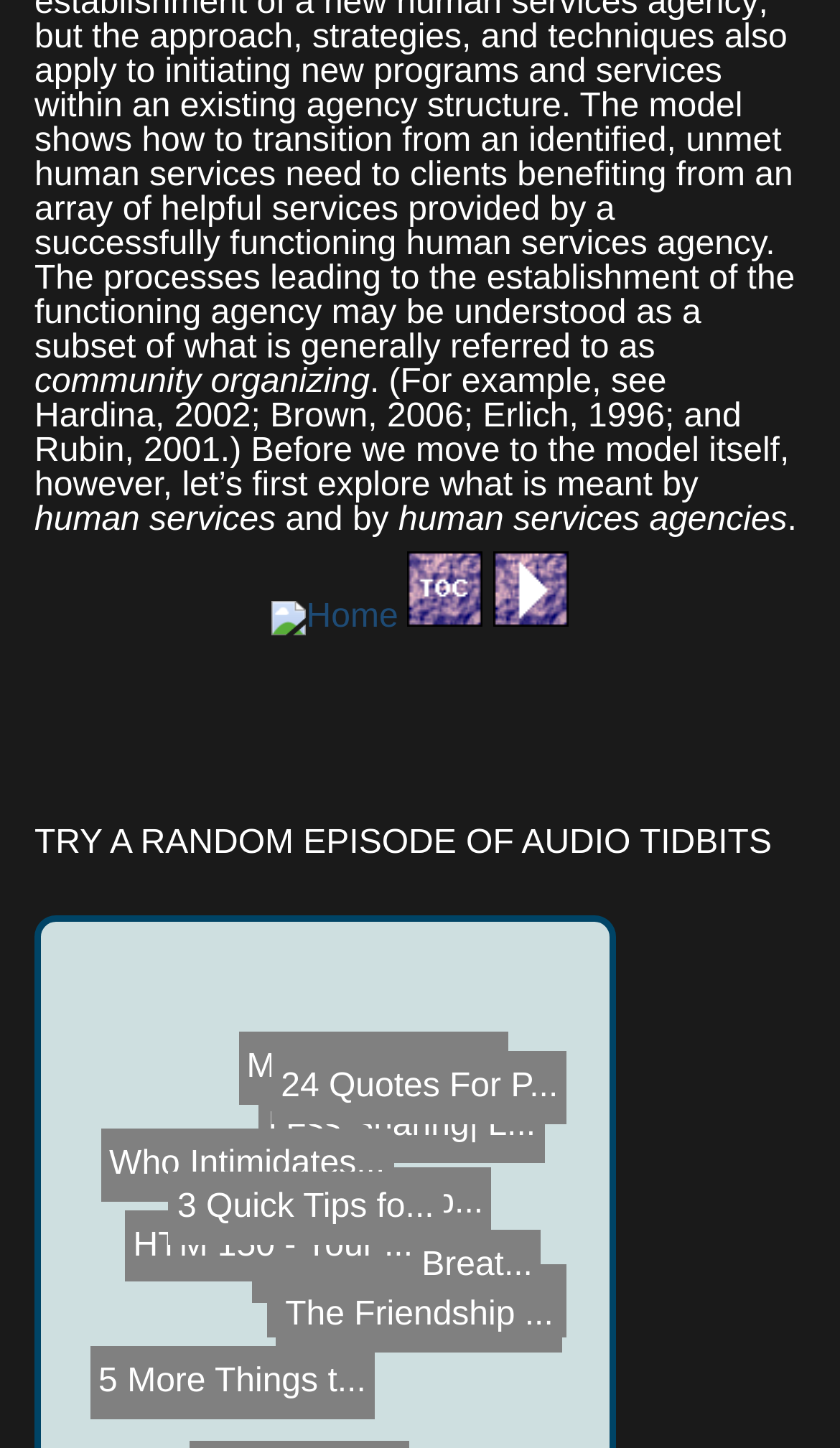Give a one-word or phrase response to the following question: What is the theme of the links at the bottom?

self-improvement